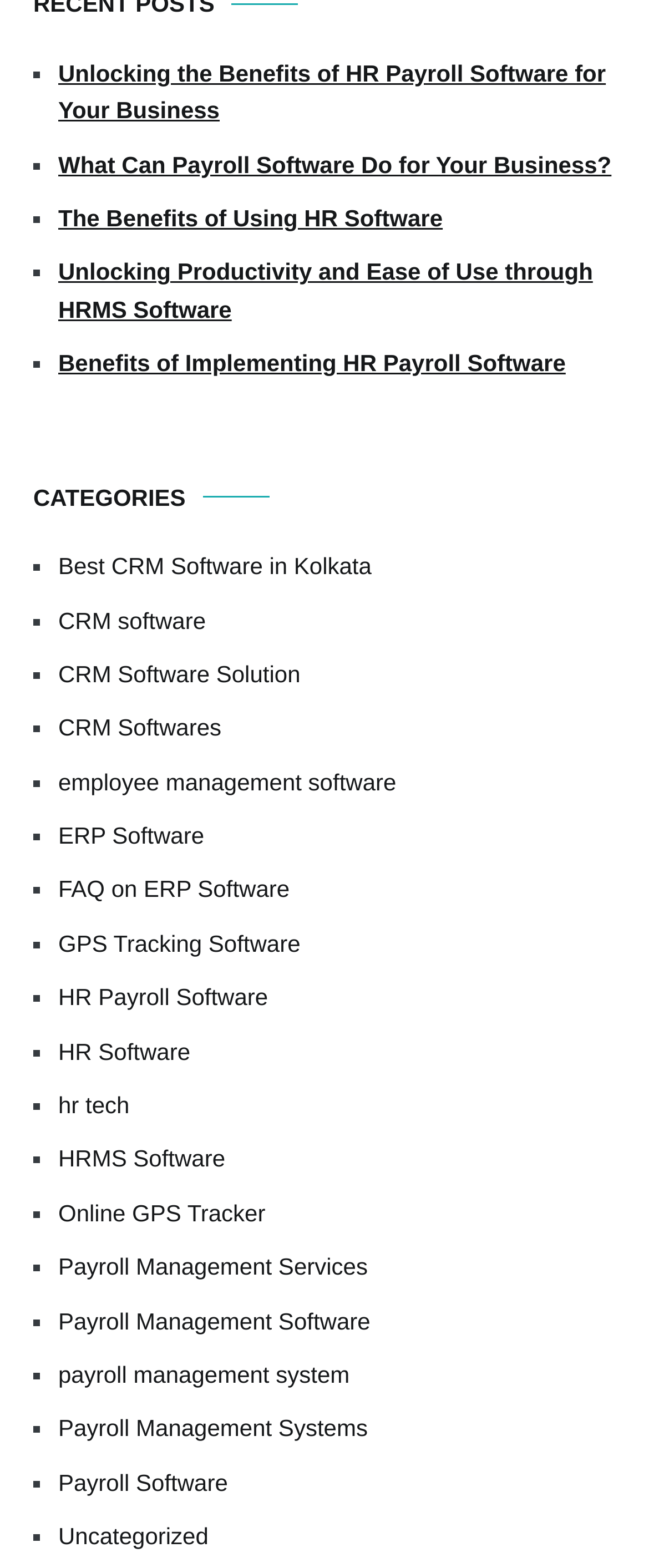What type of software is mentioned in the links?
Using the image, give a concise answer in the form of a single word or short phrase.

HR, Payroll, CRM, ERP